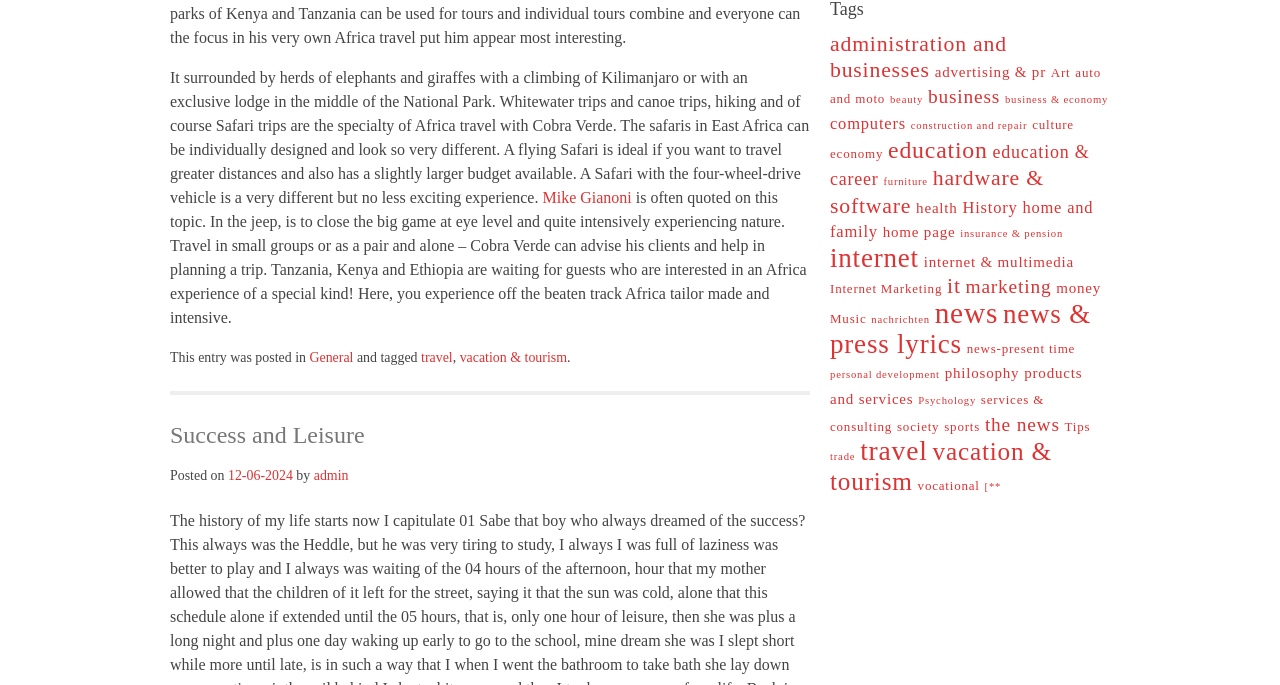Determine the bounding box coordinates of the clickable element necessary to fulfill the instruction: "Explore the category of business and economy". Provide the coordinates as four float numbers within the 0 to 1 range, i.e., [left, top, right, bottom].

[0.785, 0.137, 0.866, 0.153]